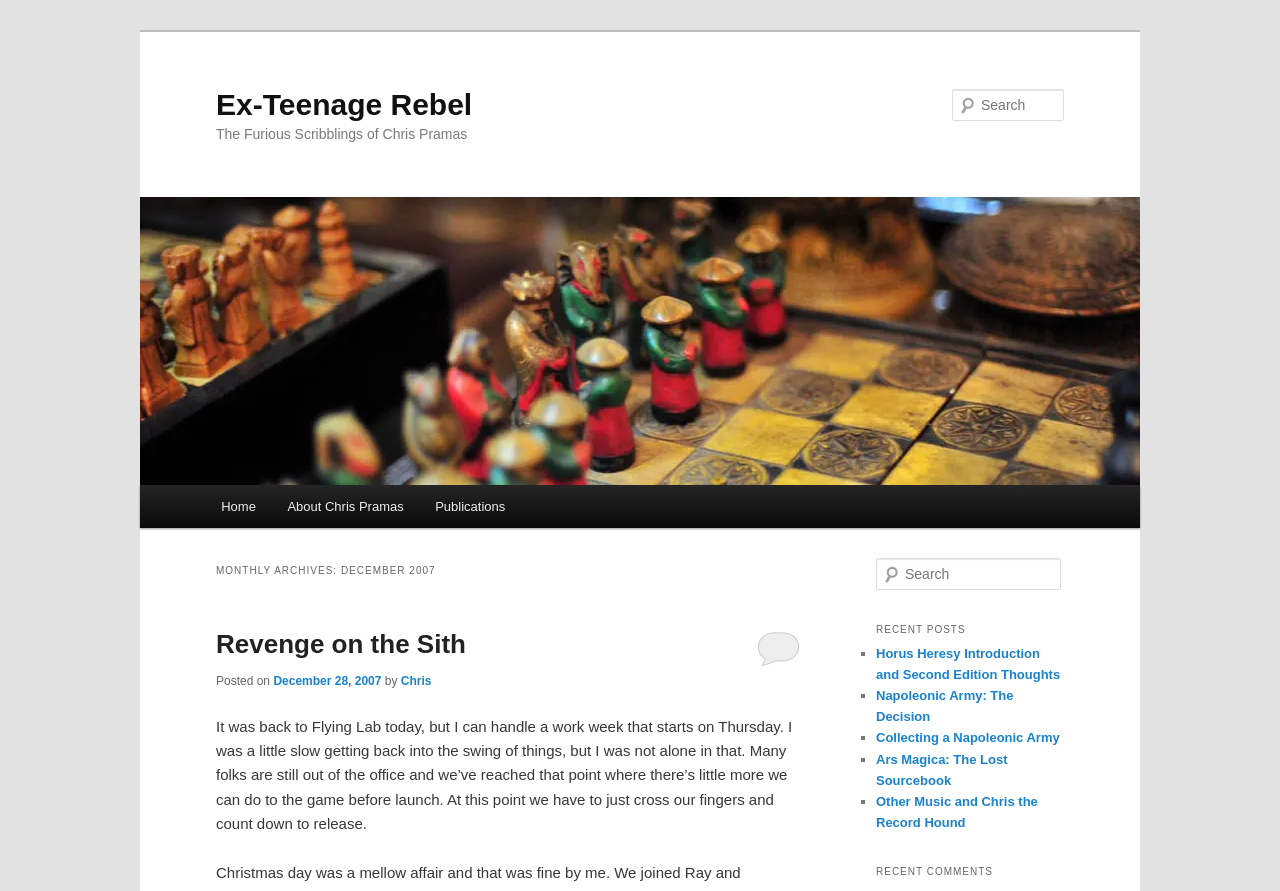Determine the bounding box coordinates of the region to click in order to accomplish the following instruction: "Go to Home page". Provide the coordinates as four float numbers between 0 and 1, specifically [left, top, right, bottom].

[0.16, 0.544, 0.212, 0.593]